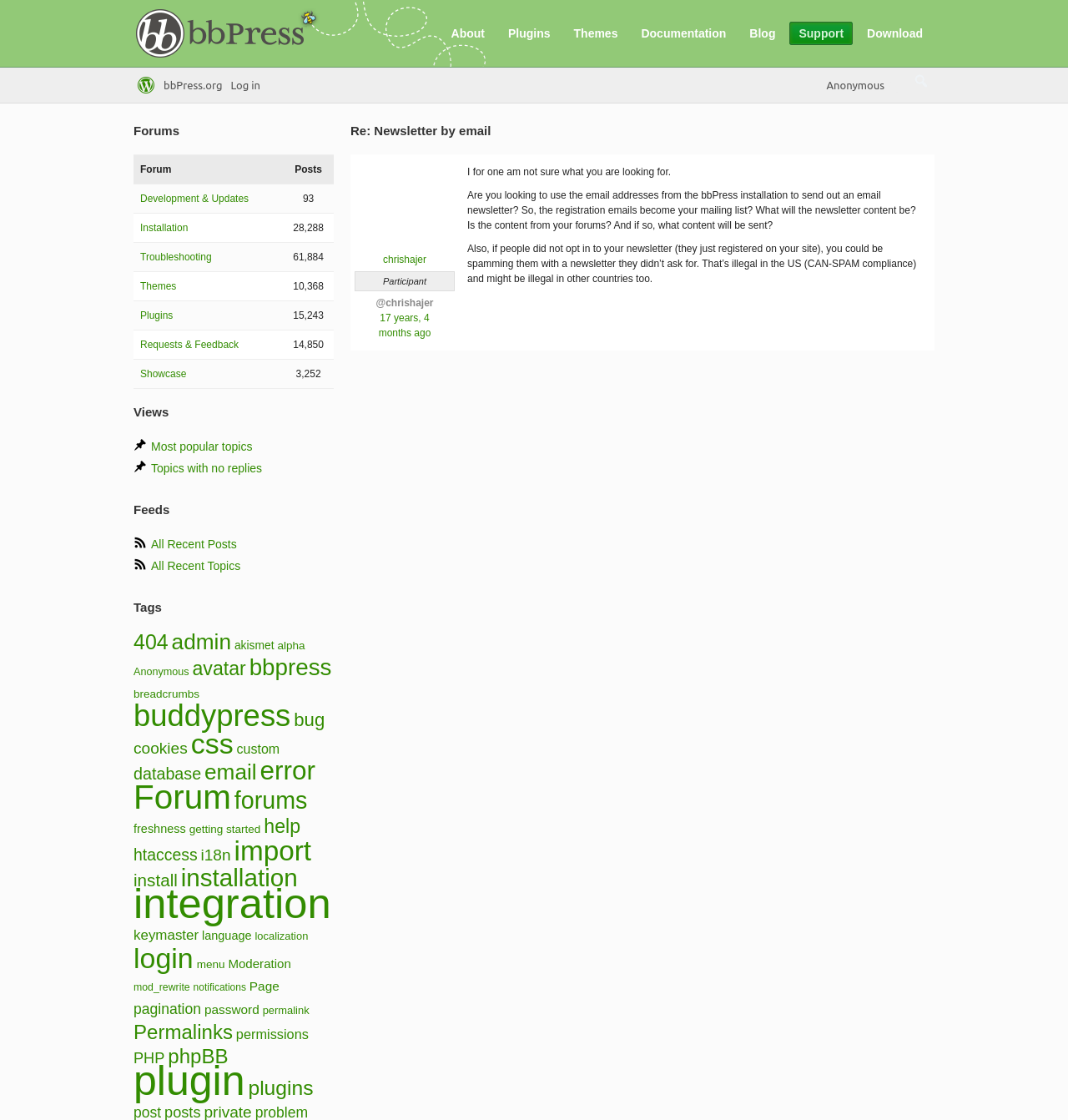Select the bounding box coordinates of the element I need to click to carry out the following instruction: "Click on the 'About' link".

[0.414, 0.019, 0.462, 0.04]